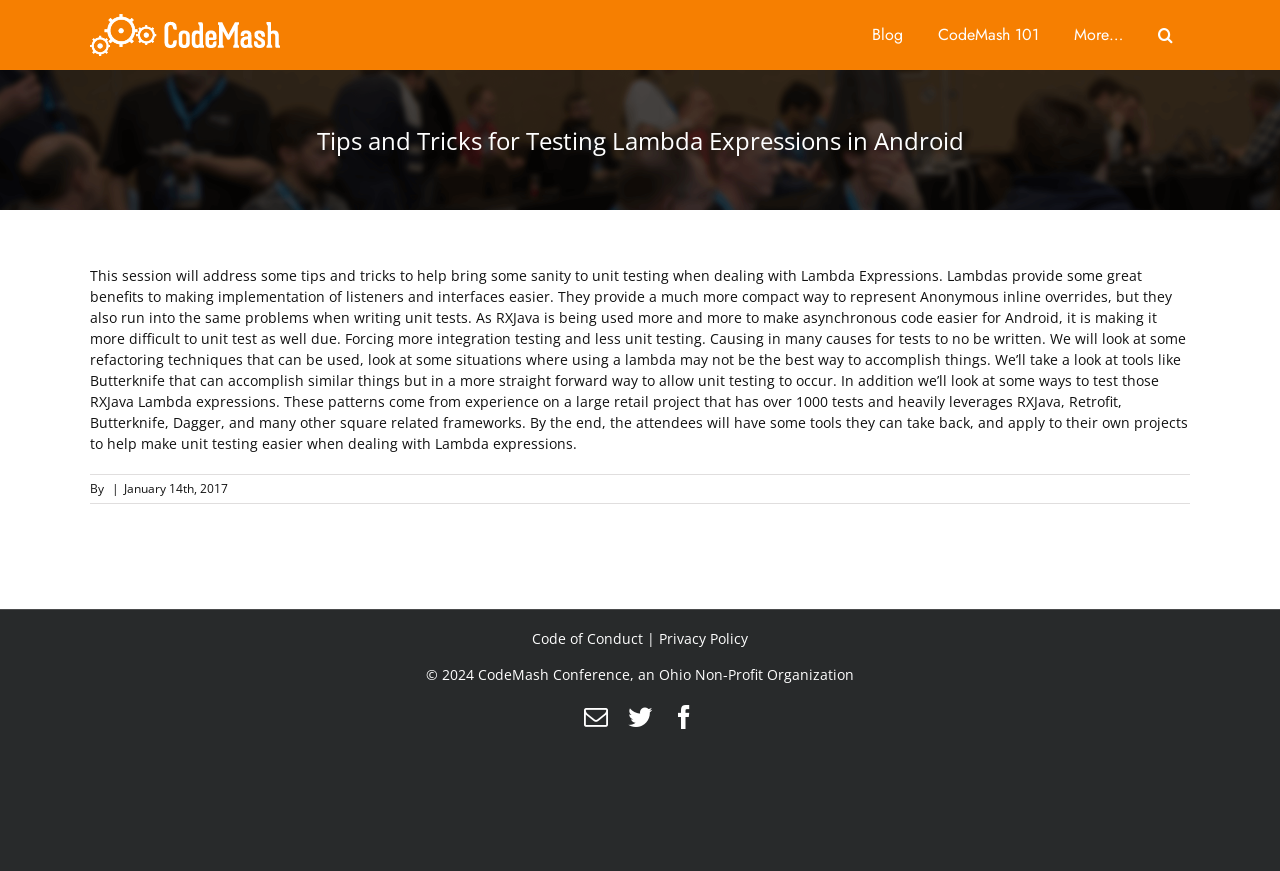Please identify the bounding box coordinates of the element on the webpage that should be clicked to follow this instruction: "Search". The bounding box coordinates should be given as four float numbers between 0 and 1, formatted as [left, top, right, bottom].

[0.891, 0.0, 0.93, 0.08]